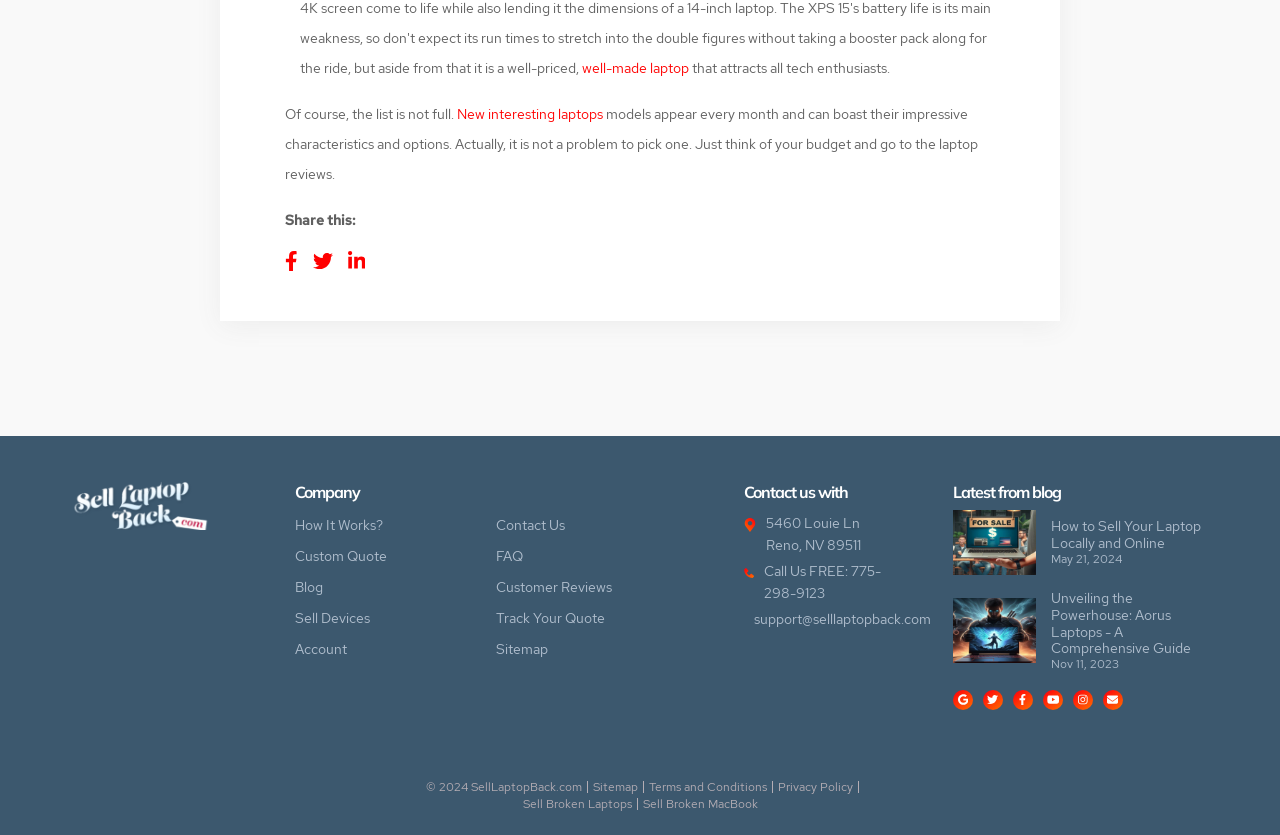What is the name of the company?
Answer the question with a detailed and thorough explanation.

The company name can be found in the bottom left corner of the webpage, where it says 'sellbroke.com' with an image of a logo next to it. However, the correct company name is 'SellLaptopBack.com' which can be found in the footer section of the webpage.